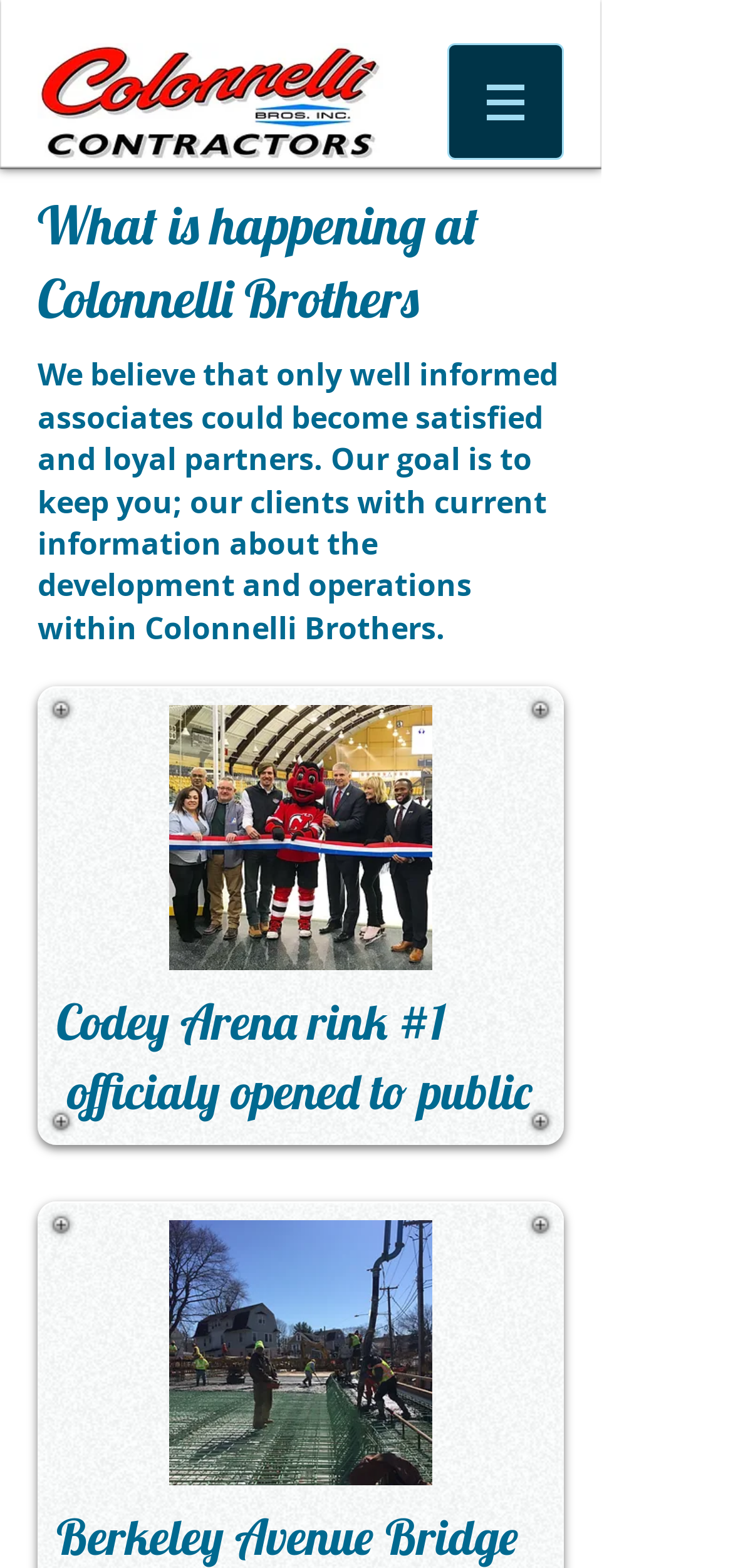What is the purpose of Colonnelli Brothers?
Observe the image and answer the question with a one-word or short phrase response.

To keep clients informed